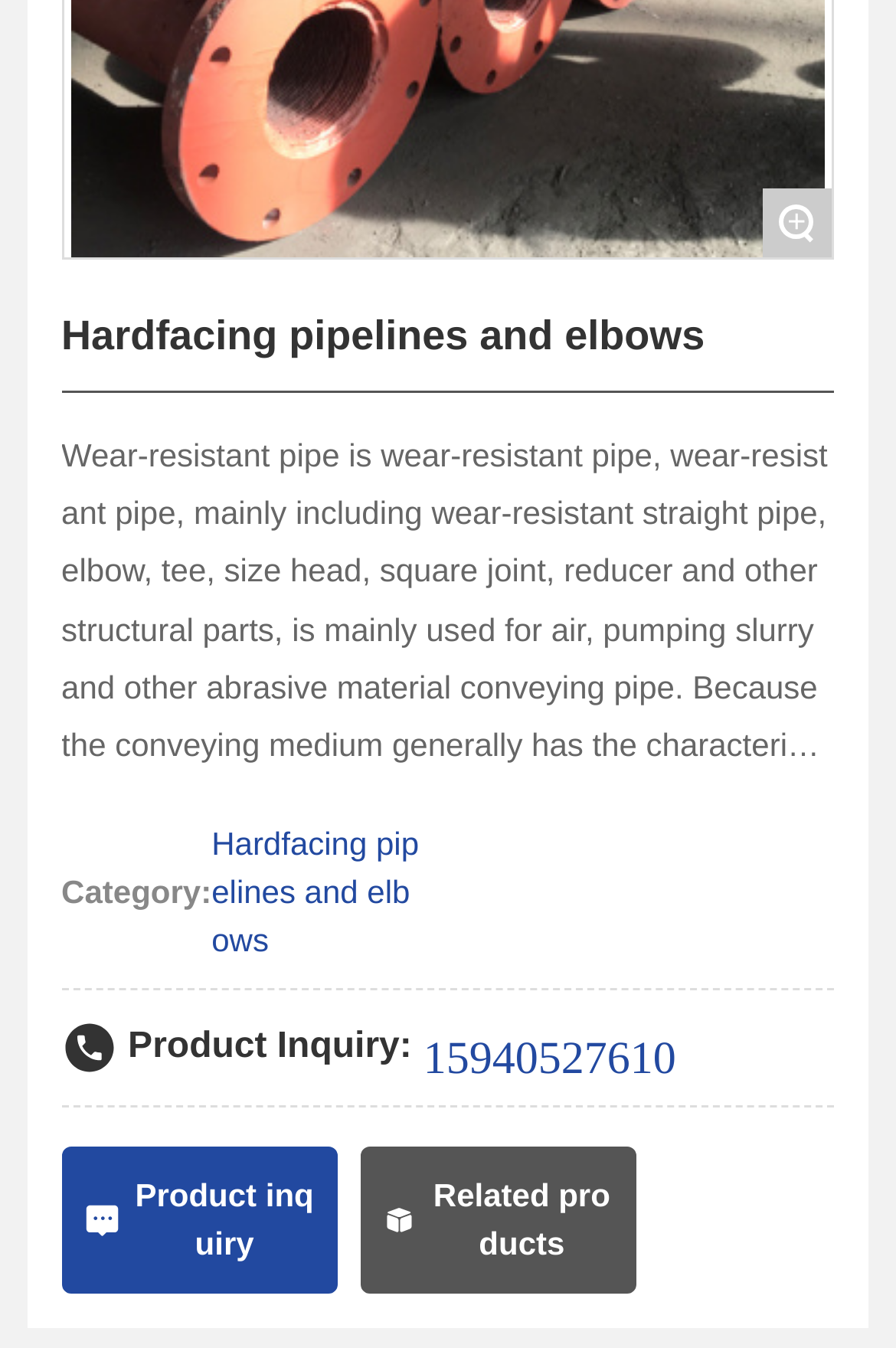Determine the bounding box coordinates for the UI element with the following description: "Related products". The coordinates should be four float numbers between 0 and 1, represented as [left, top, right, bottom].

[0.402, 0.851, 0.71, 0.96]